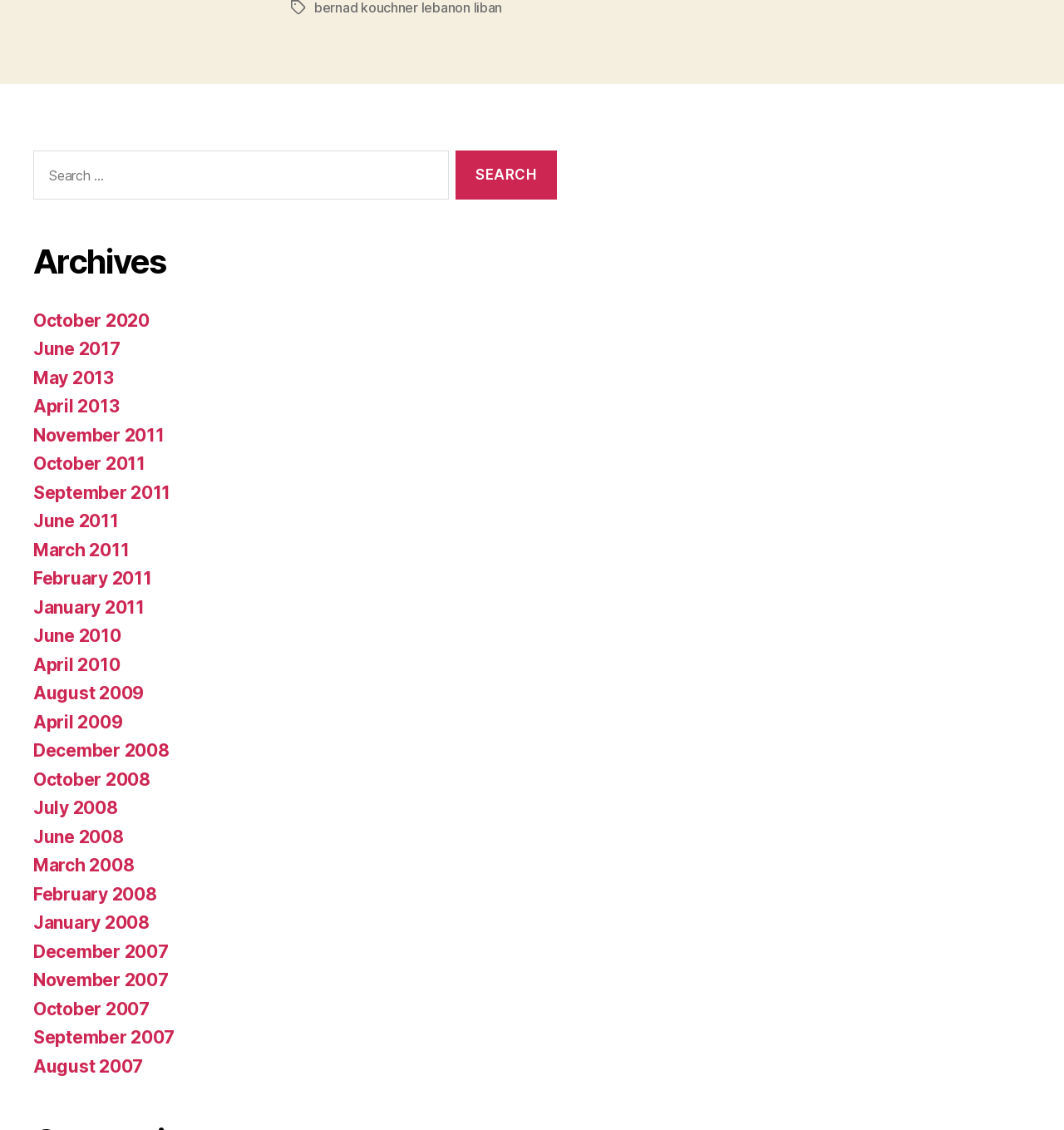Please identify the bounding box coordinates of the element's region that should be clicked to execute the following instruction: "Click the Search button". The bounding box coordinates must be four float numbers between 0 and 1, i.e., [left, top, right, bottom].

[0.428, 0.133, 0.523, 0.177]